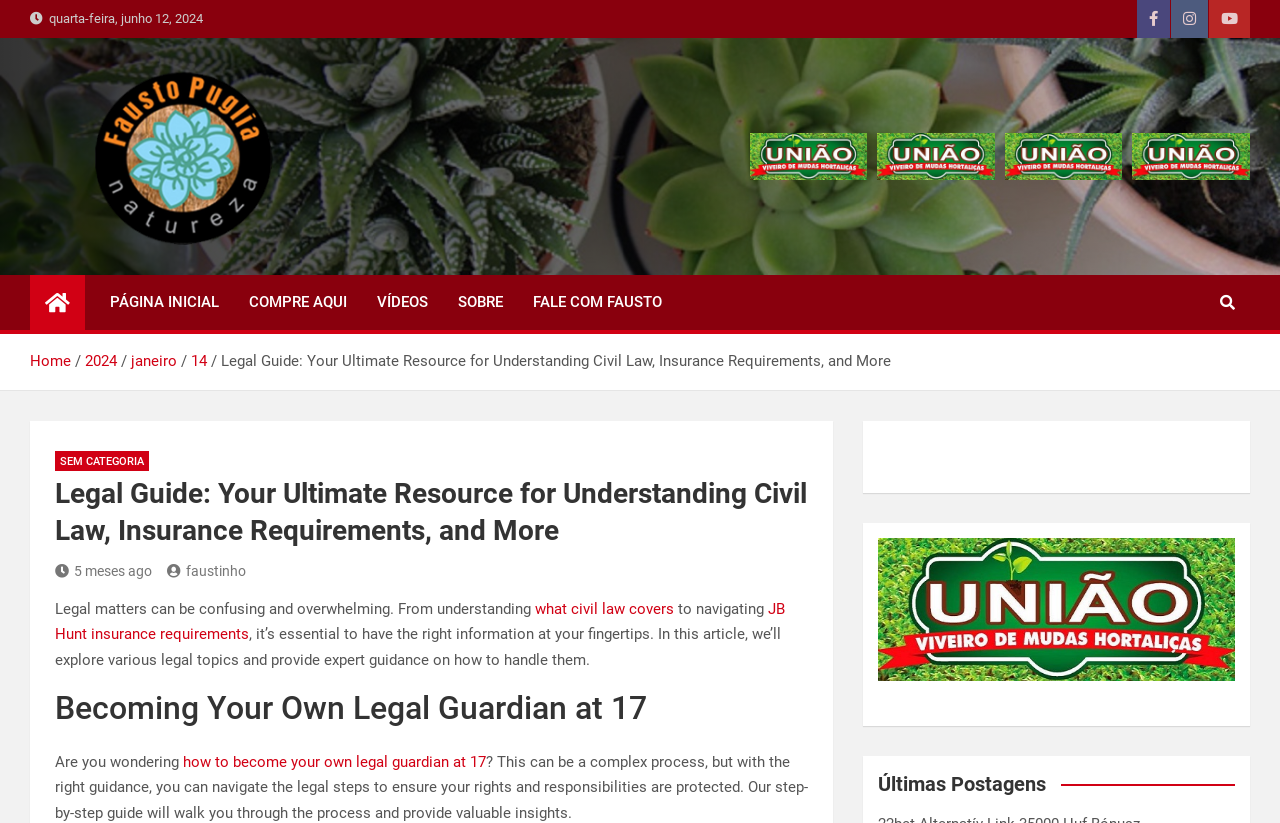Provide the bounding box for the UI element matching this description: "Fale com Fausto".

[0.405, 0.334, 0.529, 0.401]